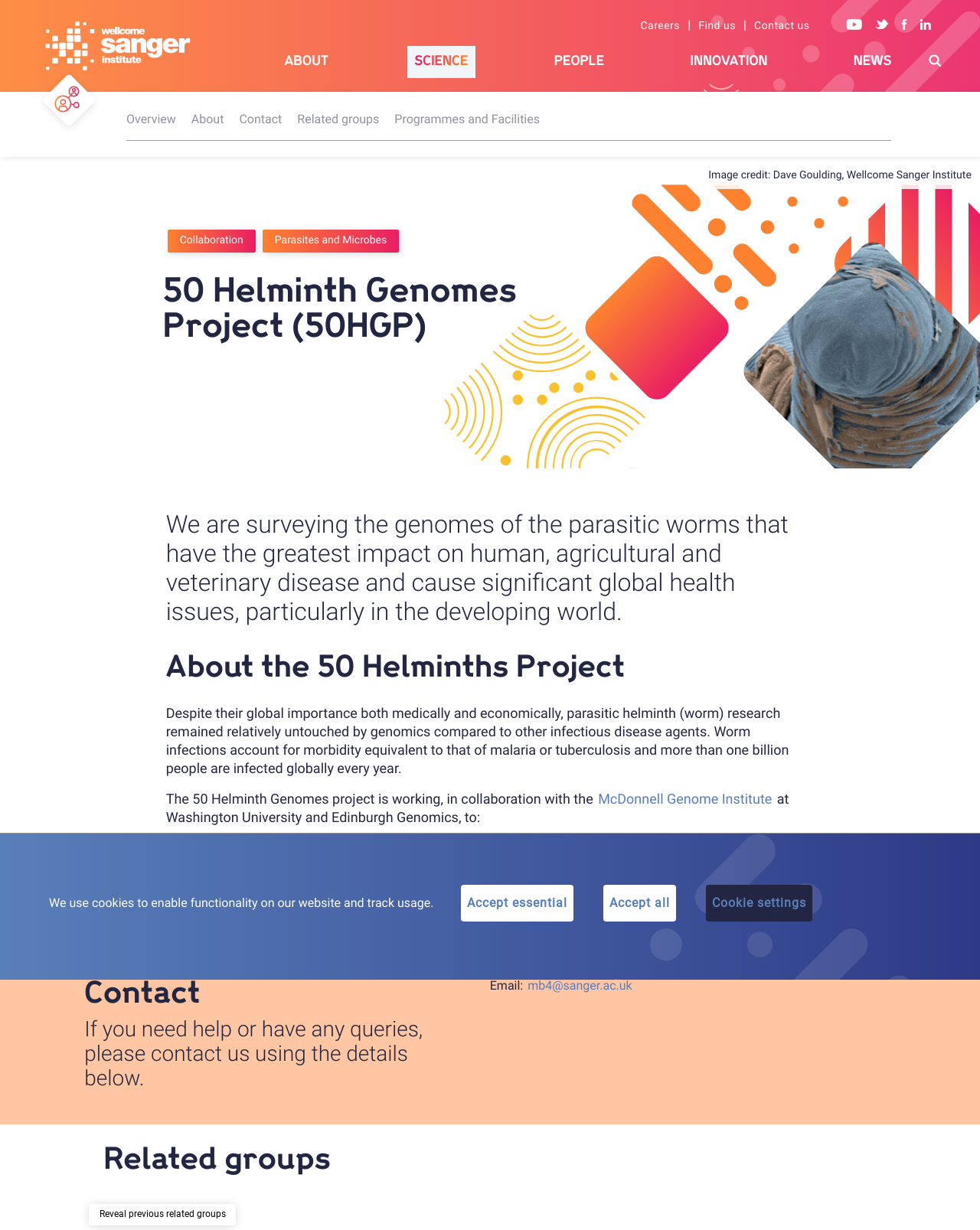How can I contact the project team?
Can you give a detailed and elaborate answer to the question?

The webpage provides contact information, including an email address 'mb4@sanger.ac.uk', which can be used to reach out to the project team.